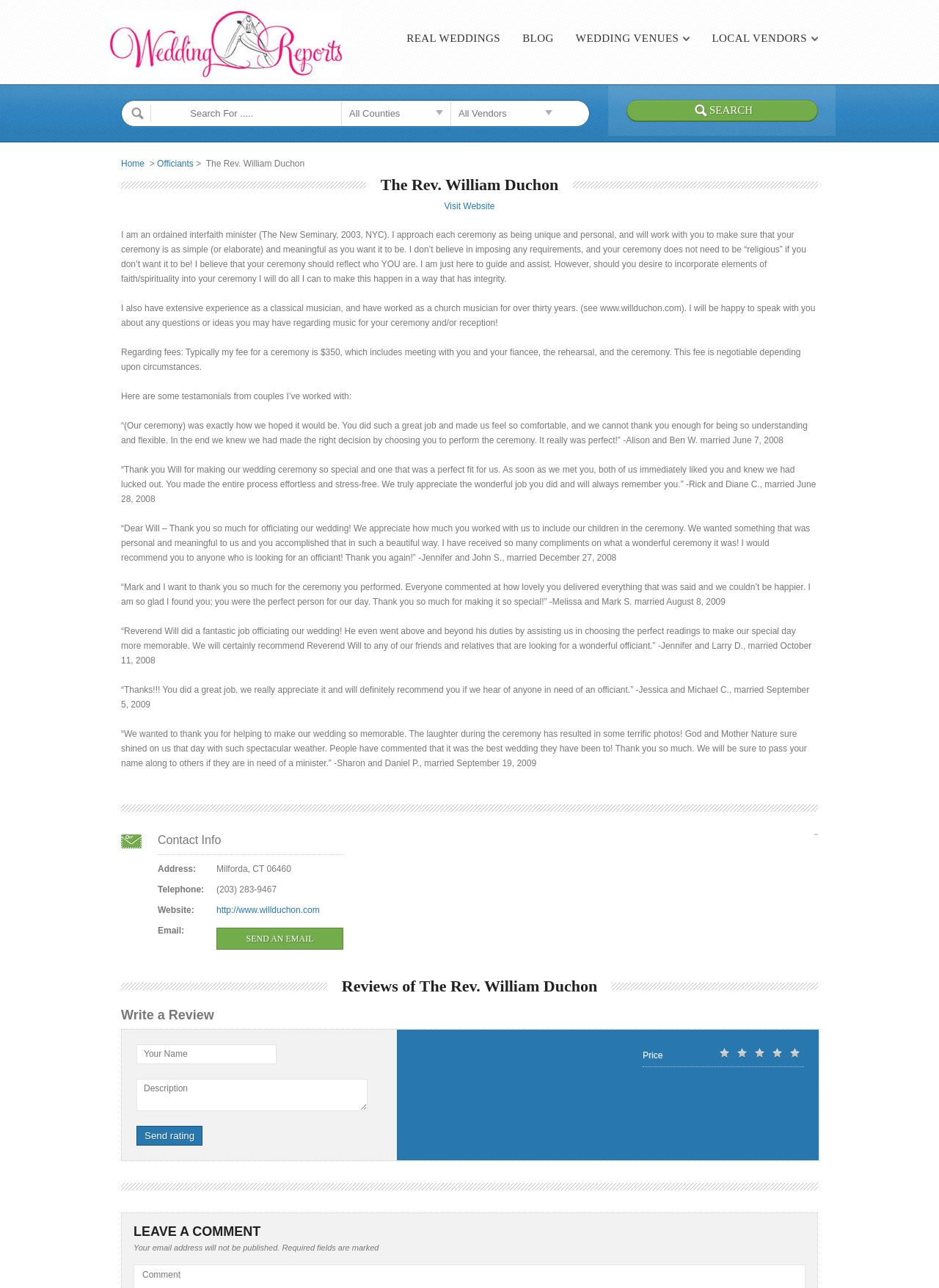Identify the headline of the webpage and generate its text content.

The Rev. William Duchon